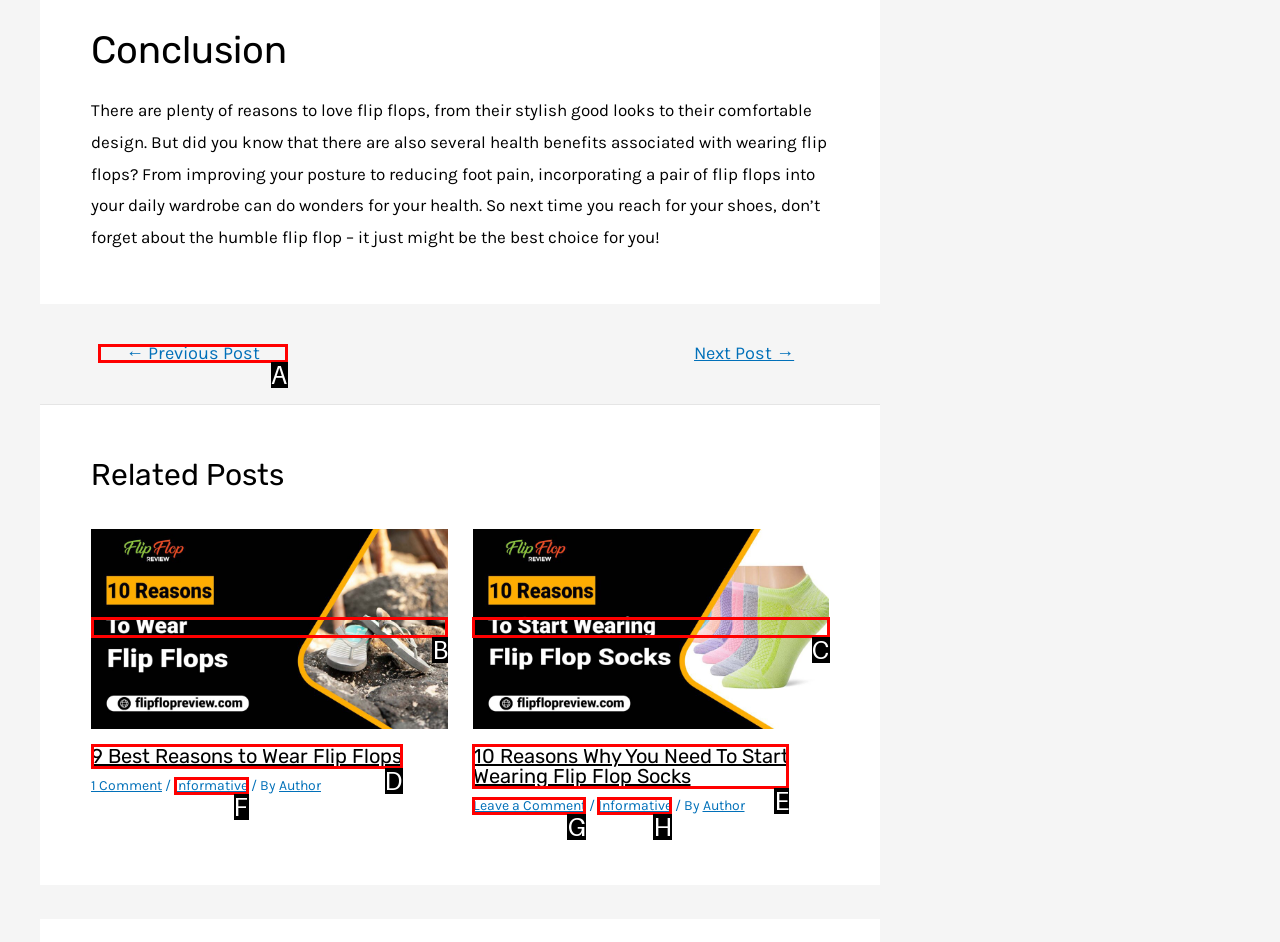With the provided description: Informative, select the most suitable HTML element. Respond with the letter of the selected option.

F